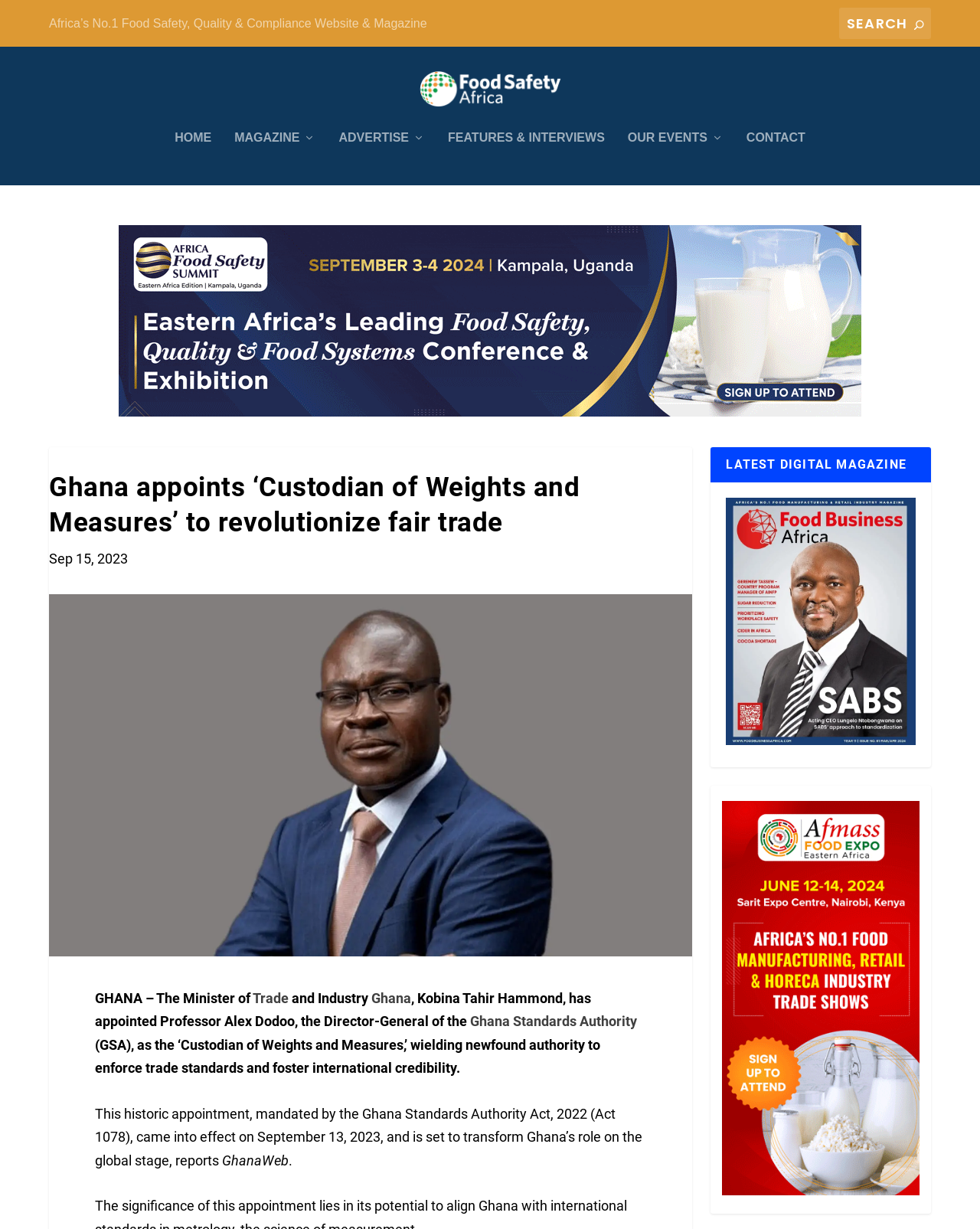Given the description of a UI element: "Leave Us A Review", identify the bounding box coordinates of the matching element in the webpage screenshot.

None